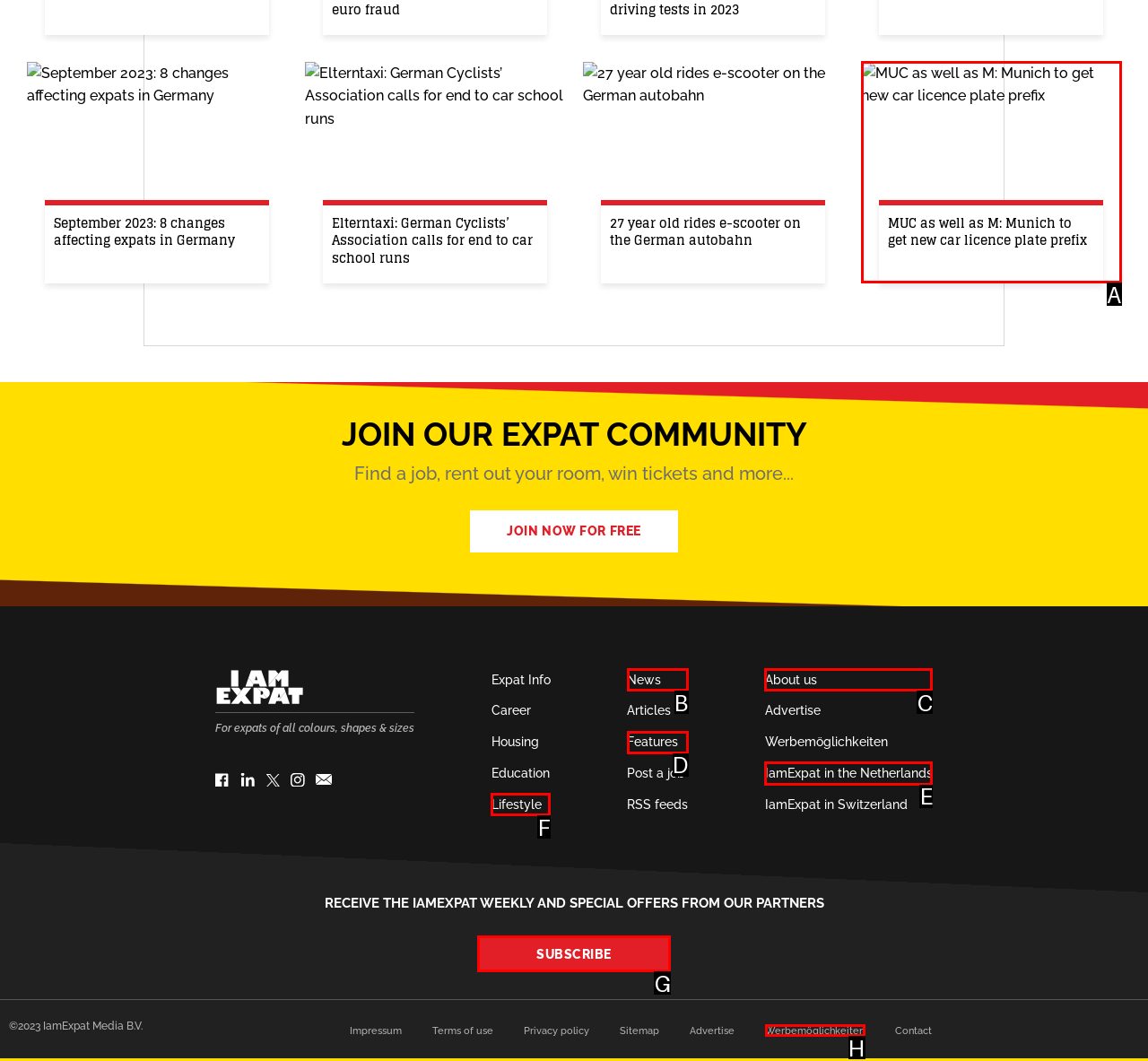Determine the letter of the element to click to accomplish this task: Subscribe to the IamExpat weekly newsletter. Respond with the letter.

G